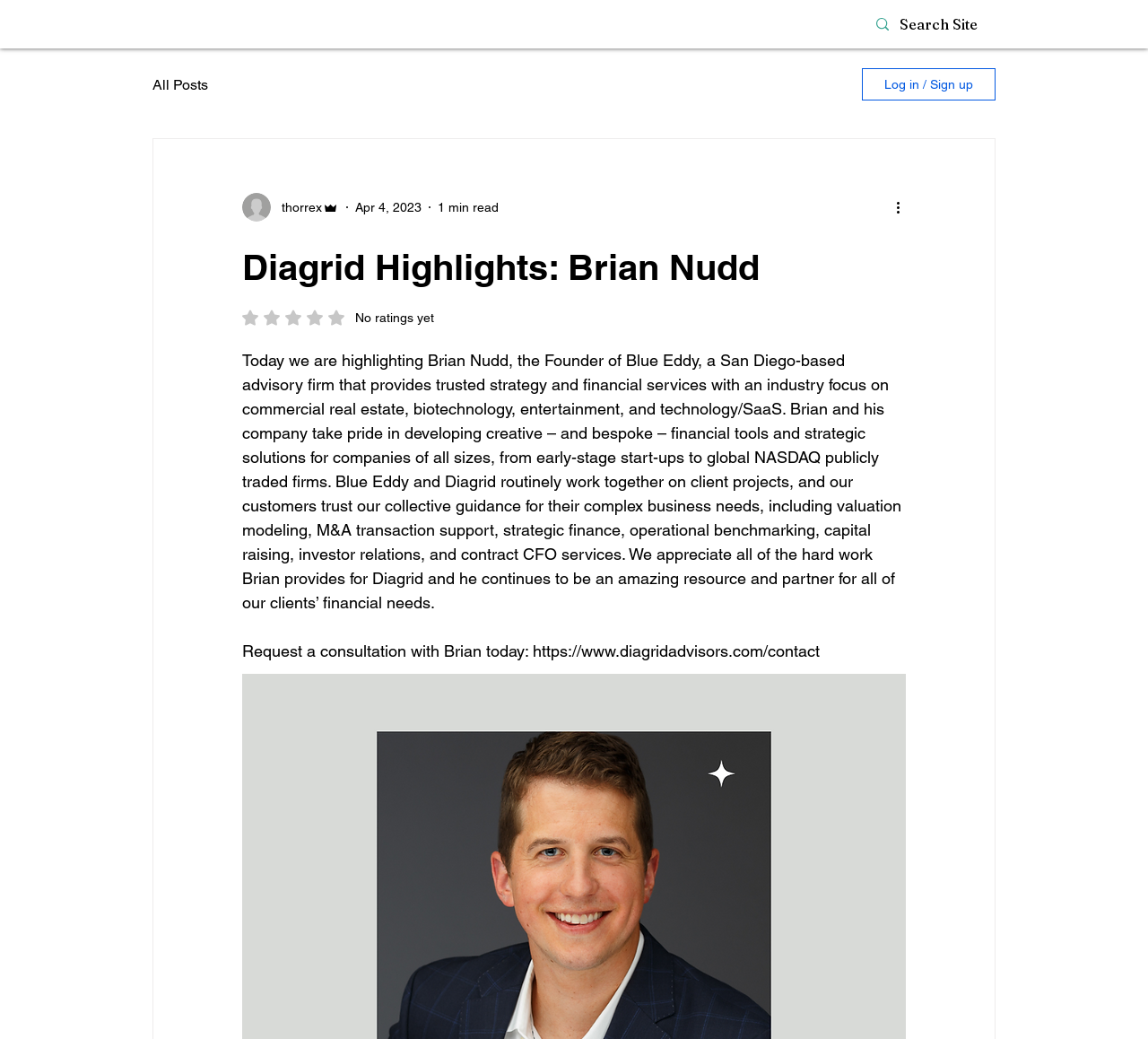Find the primary header on the webpage and provide its text.

Diagrid Highlights: Brian Nudd